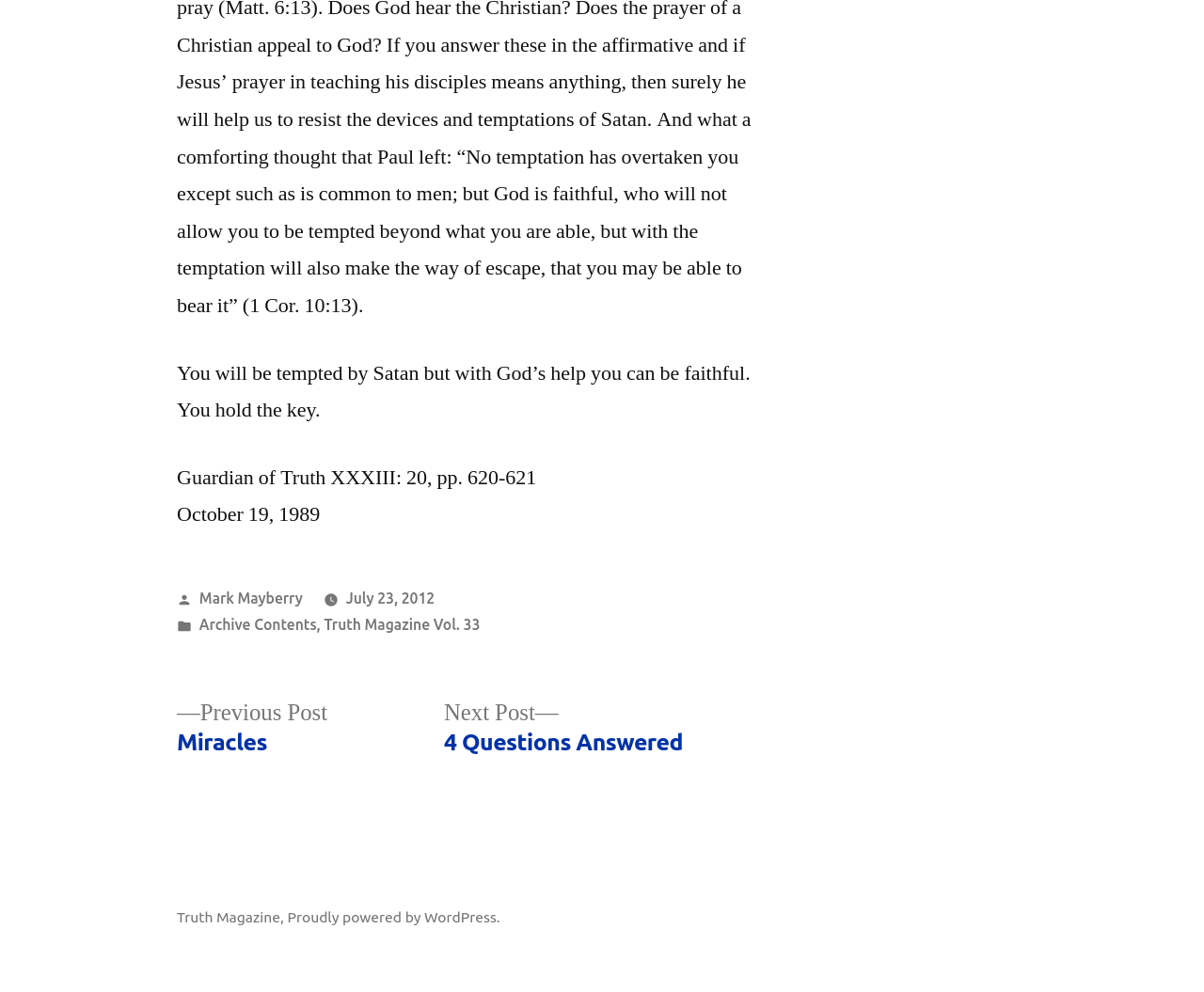Provide the bounding box coordinates of the HTML element this sentence describes: "Truth Magazine".

[0.147, 0.916, 0.233, 0.933]